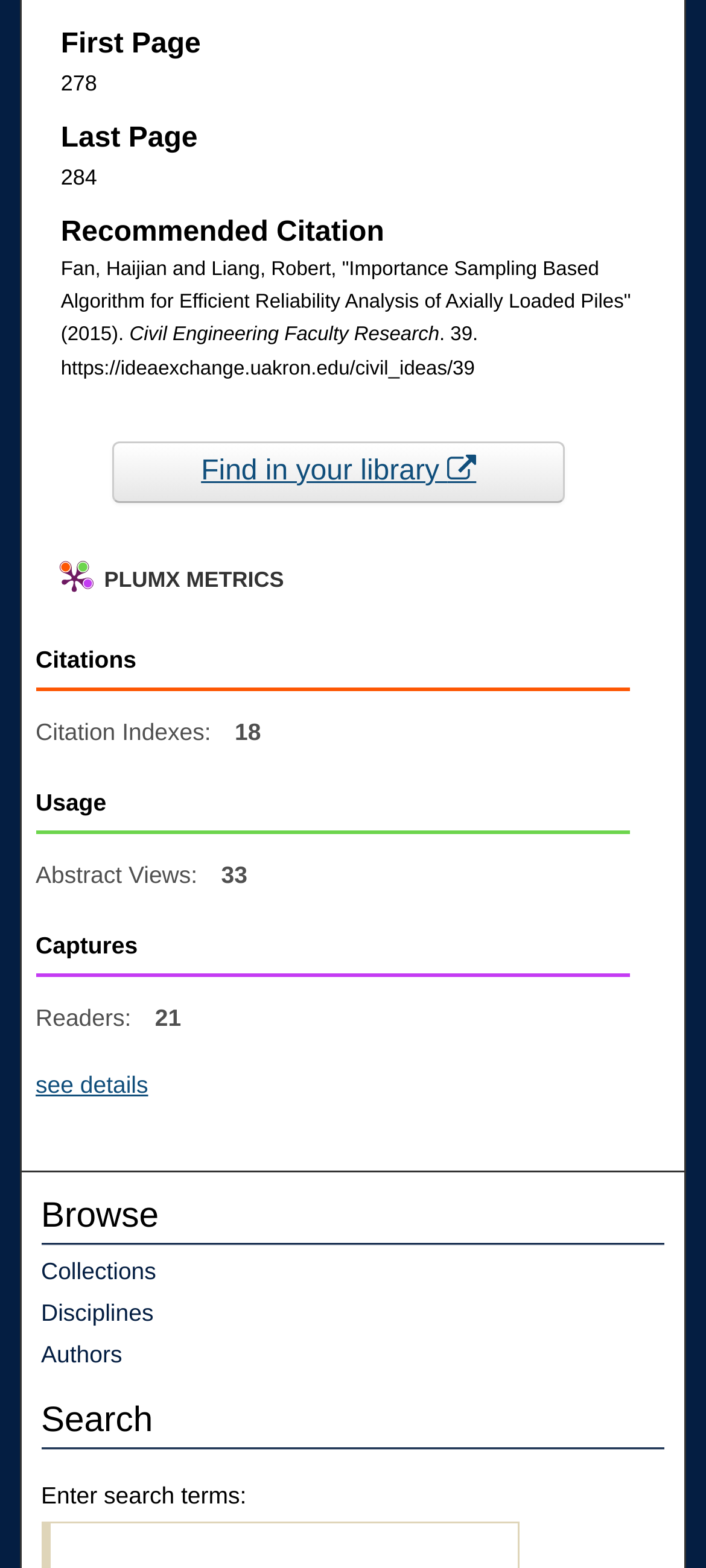Please answer the following question using a single word or phrase: 
What is the URL of the article?

https://ideaexchange.uakron.edu/civil_ideas/39